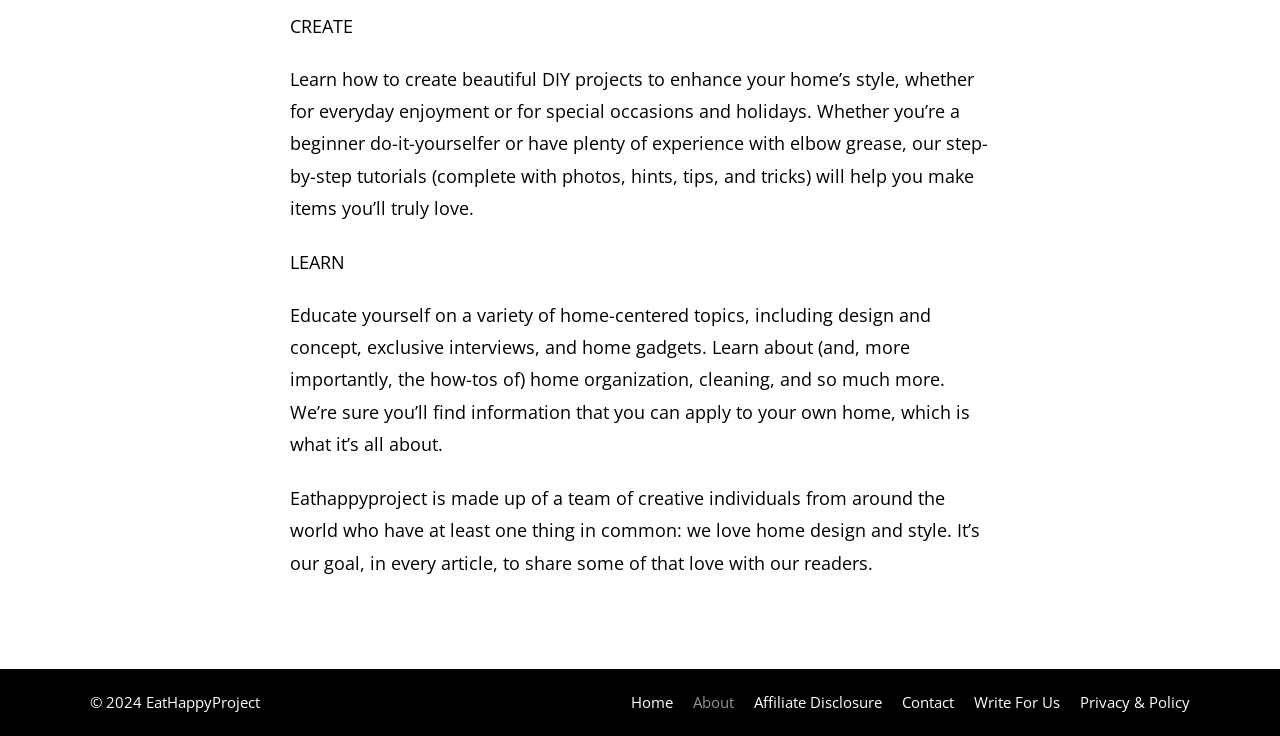How many navigation links are available?
Provide an in-depth and detailed answer to the question.

The complementary element contains 6 link elements, which are 'Home', 'About', 'Affiliate Disclosure', 'Contact', 'Write For Us', and 'Privacy & Policy', indicating that there are 6 navigation links available on the website.